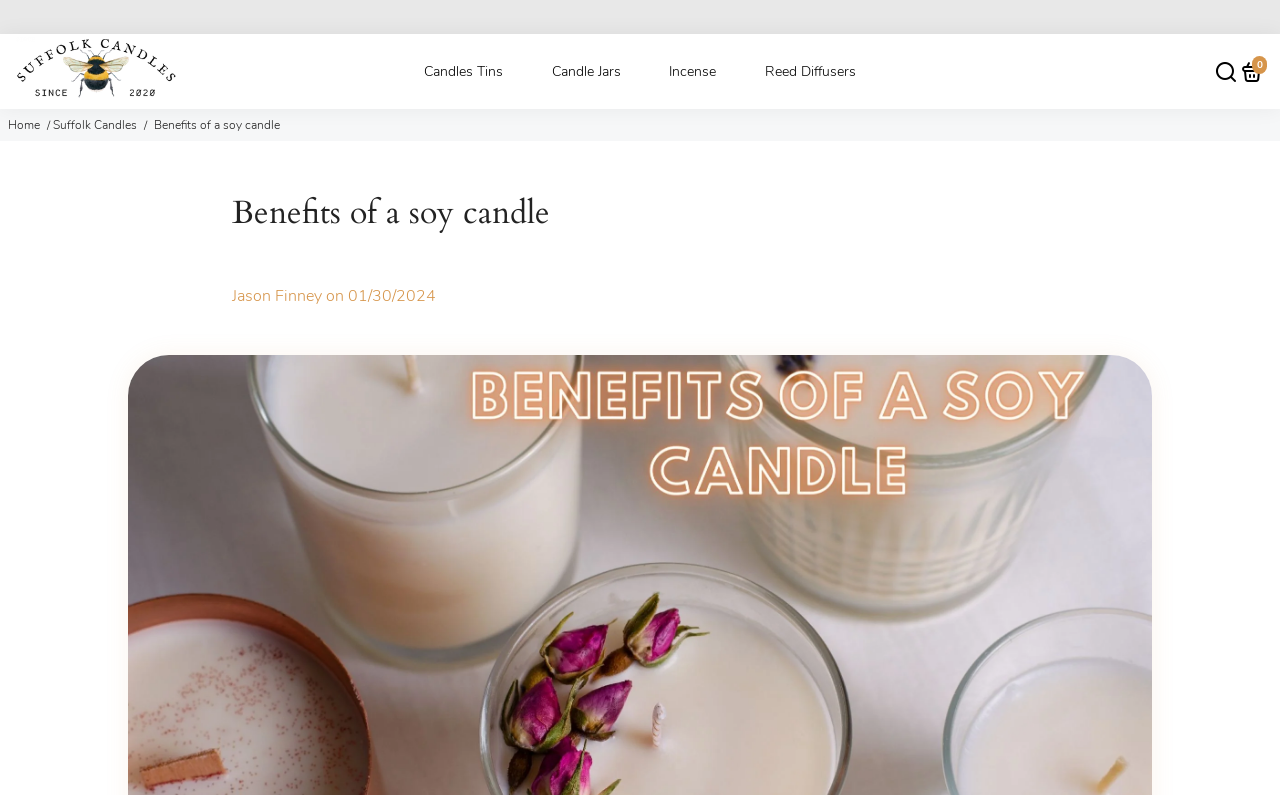Who wrote the article 'Benefits of a soy candle'? From the image, respond with a single word or brief phrase.

Jason Finney